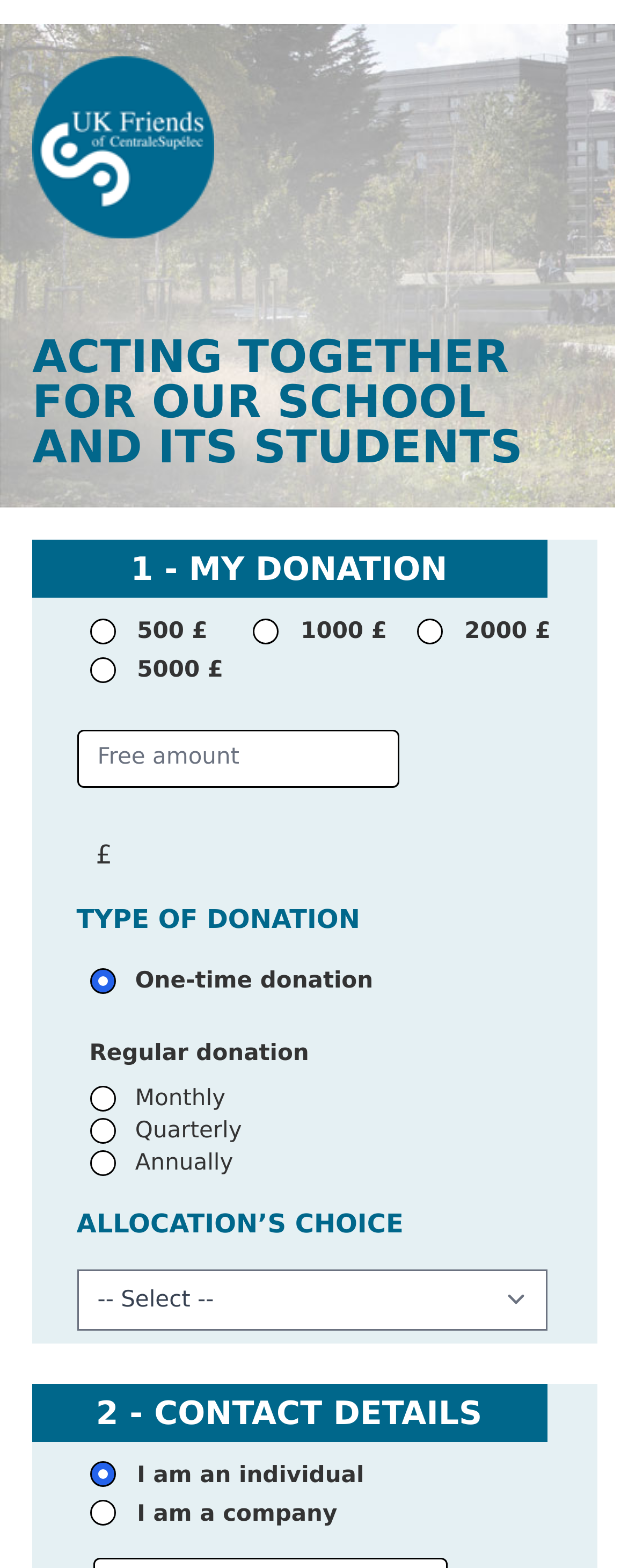Determine the main heading text of the webpage.

ACTING TOGETHER
FOR OUR SCHOOL AND ITS STUDENTS